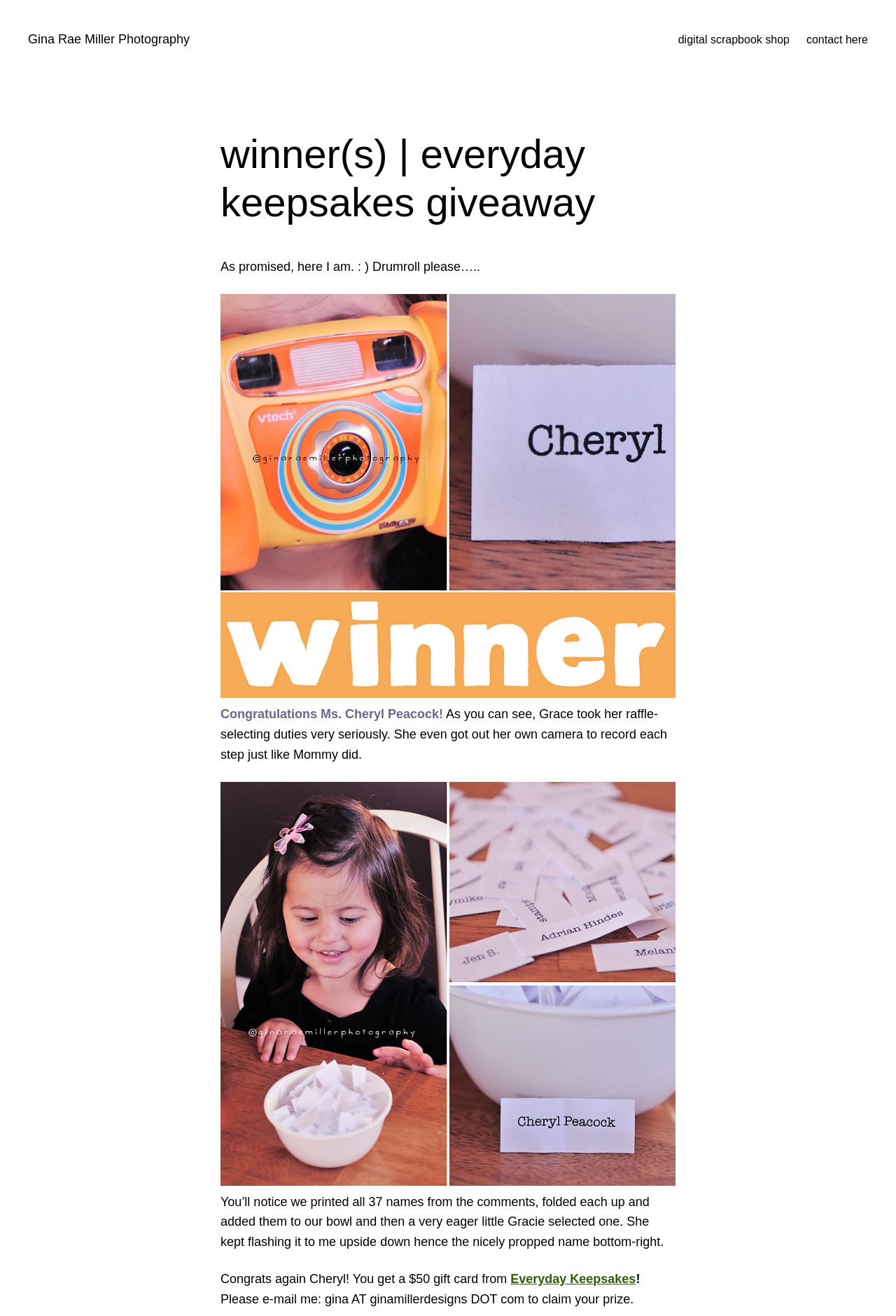Who selected the winner of the giveaway?
Use the screenshot to answer the question with a single word or phrase.

Gracie